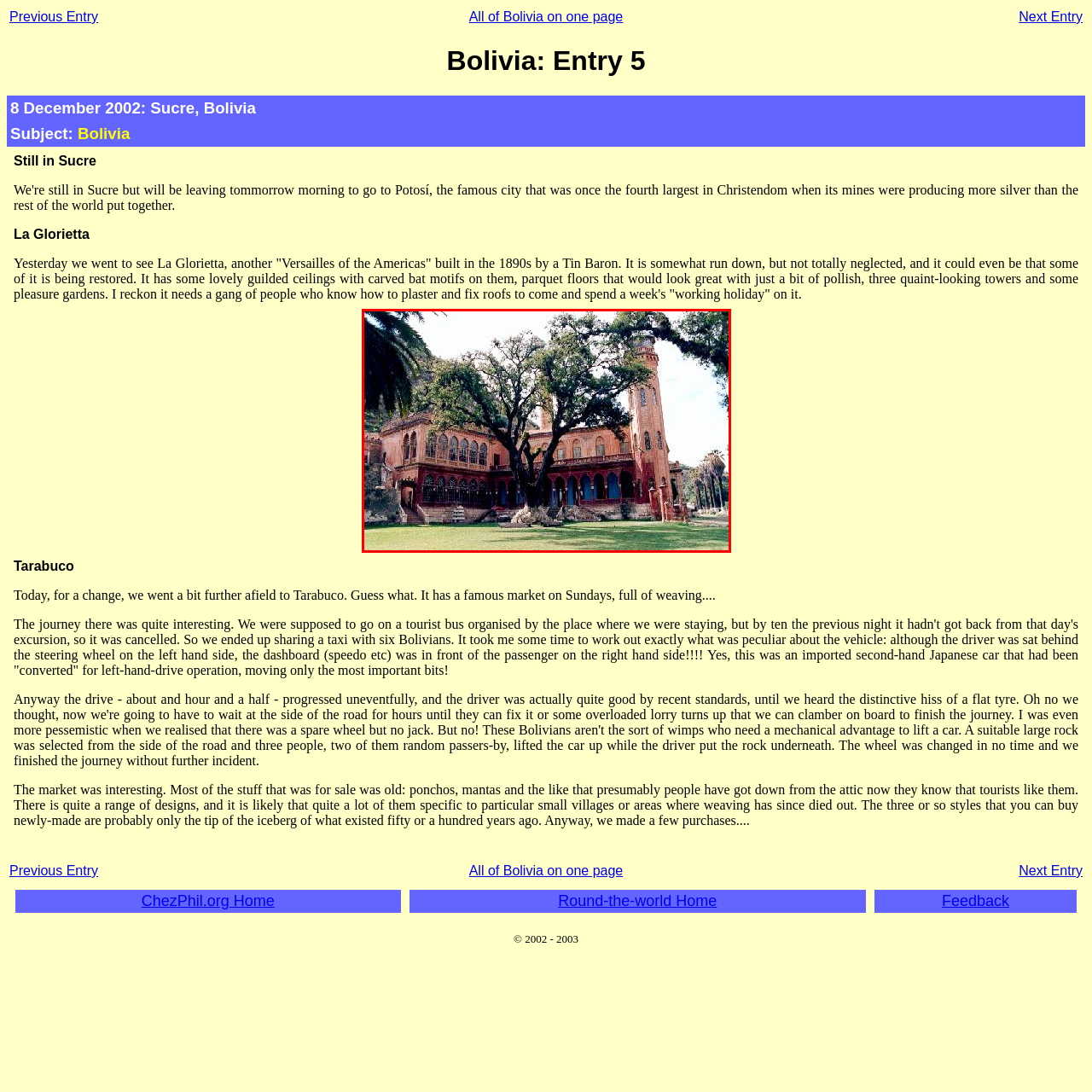What is the color of the facade of La Glorietta?
View the portion of the image encircled by the red bounding box and give a one-word or short phrase answer.

Red